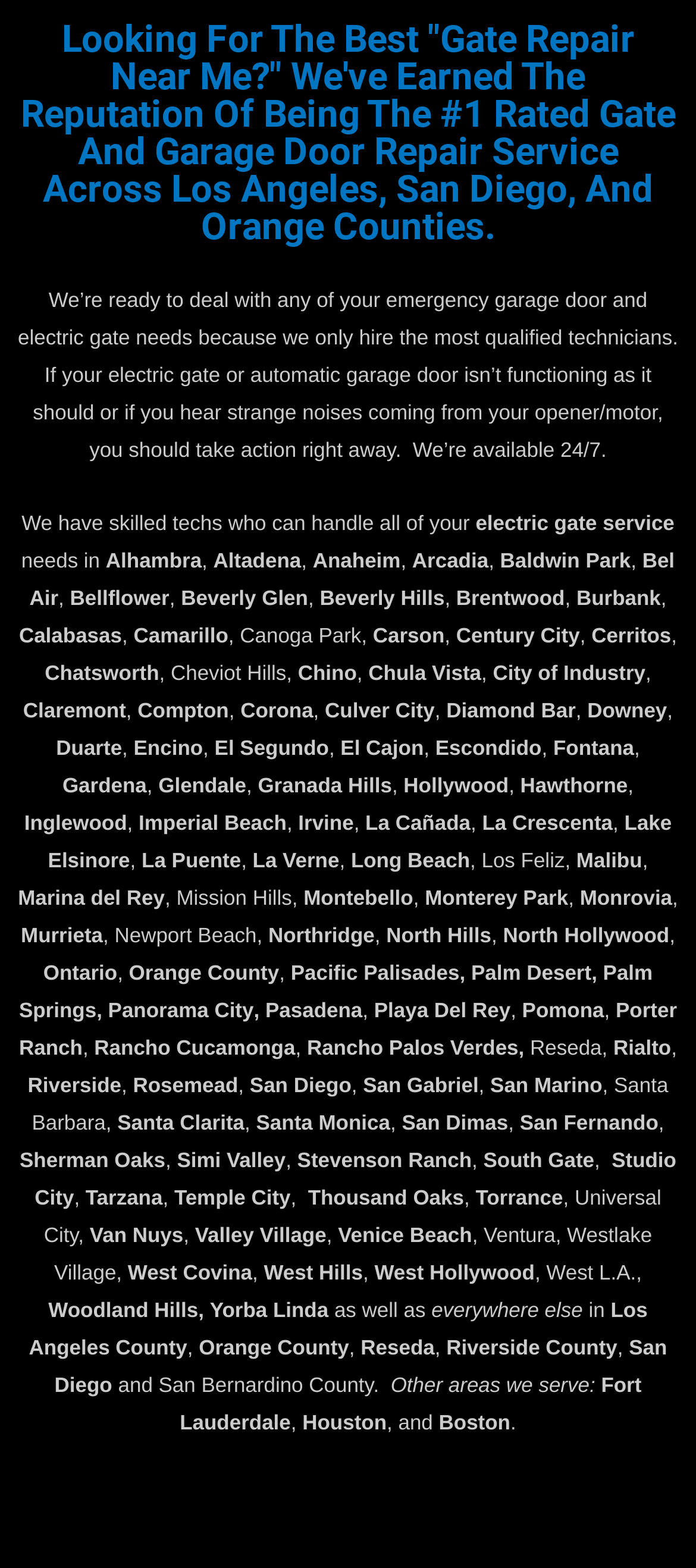Please find the bounding box coordinates of the section that needs to be clicked to achieve this instruction: "check out gate repair in Burbank".

[0.828, 0.374, 0.949, 0.389]